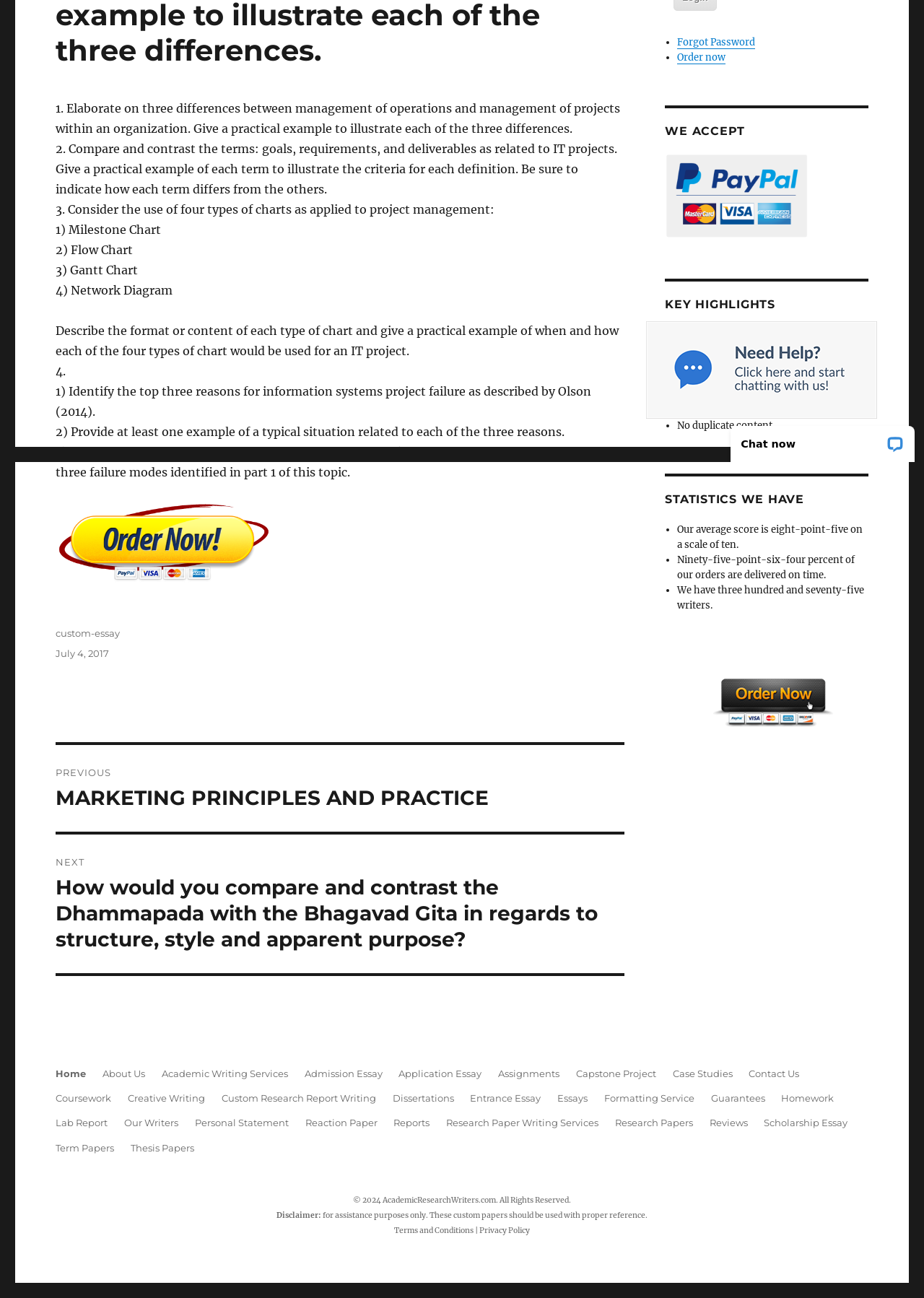Identify the bounding box of the HTML element described here: "July 4, 2017". Provide the coordinates as four float numbers between 0 and 1: [left, top, right, bottom].

[0.06, 0.499, 0.118, 0.508]